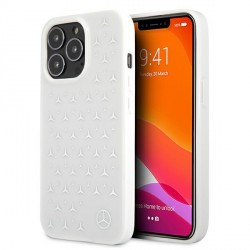What is the purpose of the slightly raised edges around the screen?
Using the image, answer in one word or phrase.

Added protection against scratches